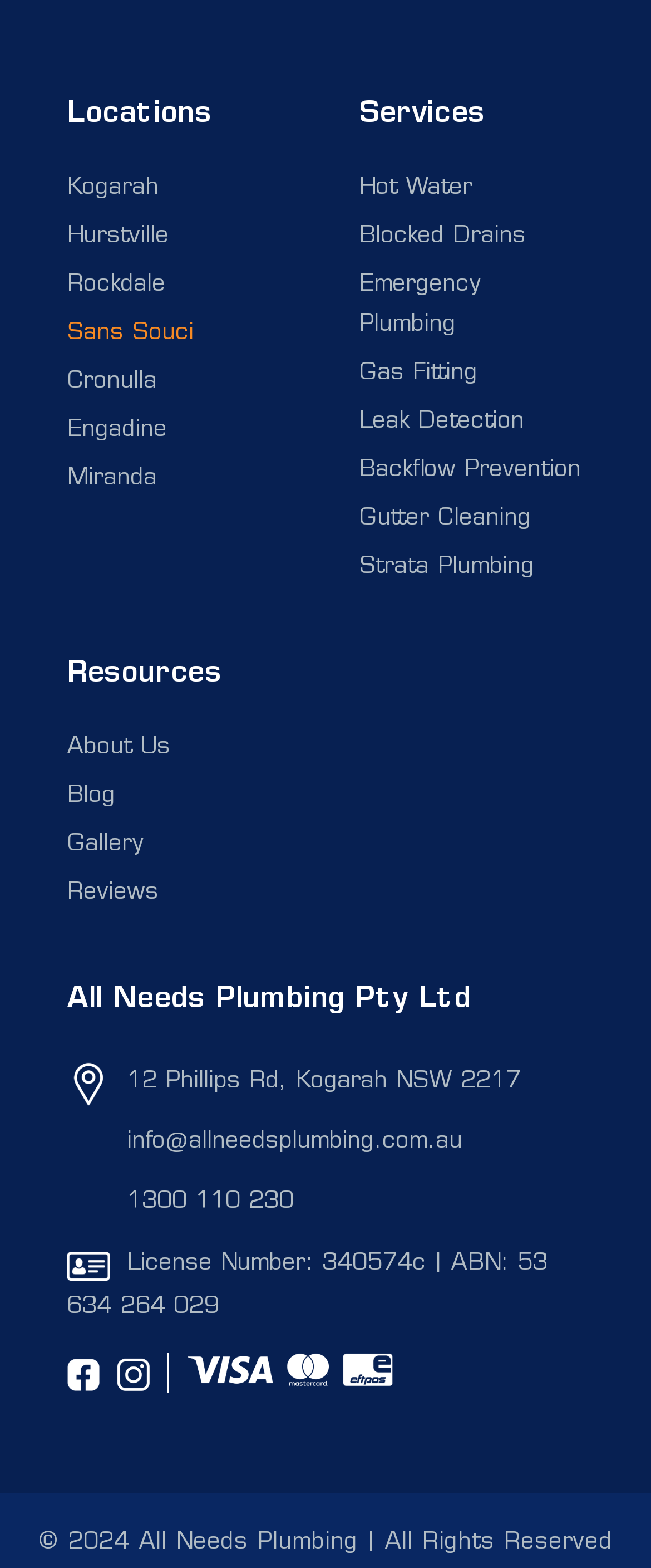Locate the bounding box coordinates of the clickable element to fulfill the following instruction: "Explore 'fashion' category". Provide the coordinates as four float numbers between 0 and 1 in the format [left, top, right, bottom].

None